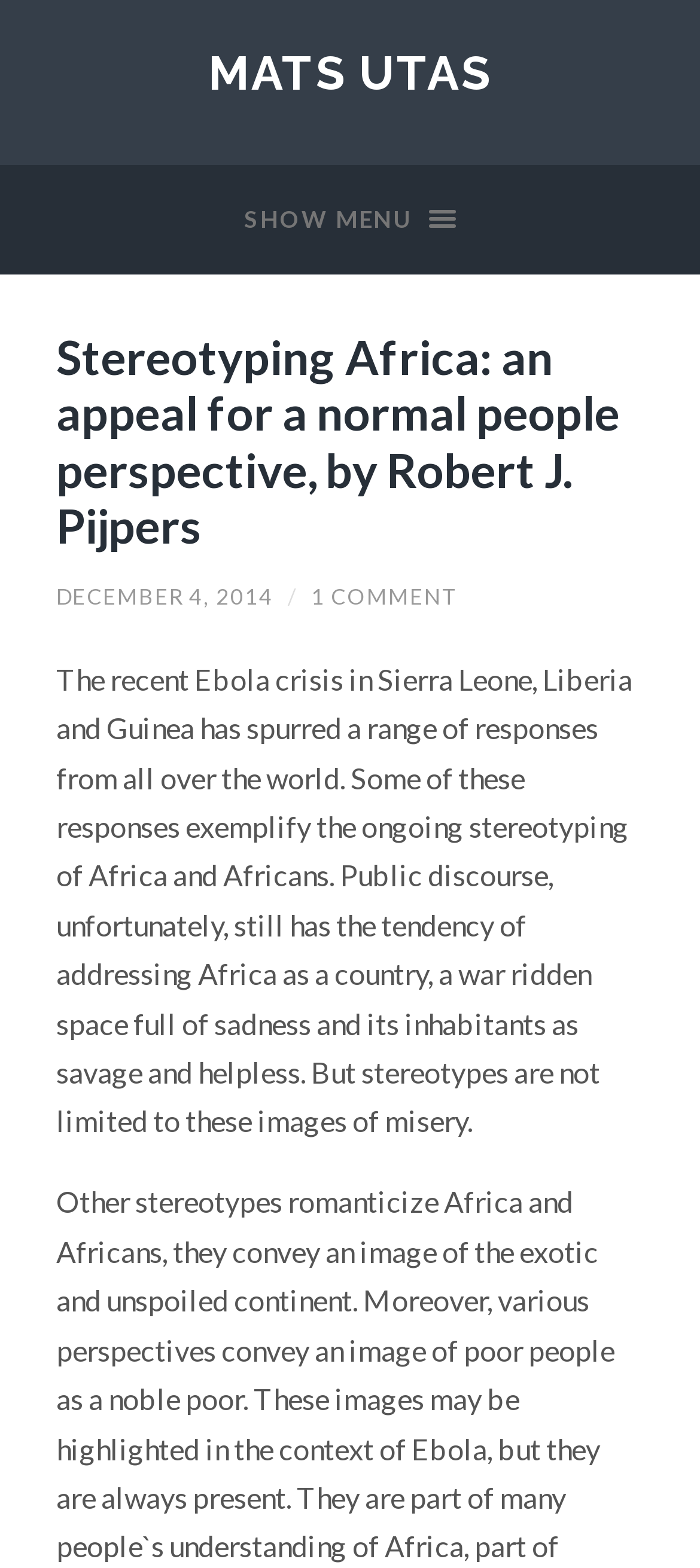Based on the visual content of the image, answer the question thoroughly: What is the date of the article?

The date of the article can be found in the link element 'DECEMBER 4, 2014' which is located at [0.08, 0.371, 0.39, 0.389].